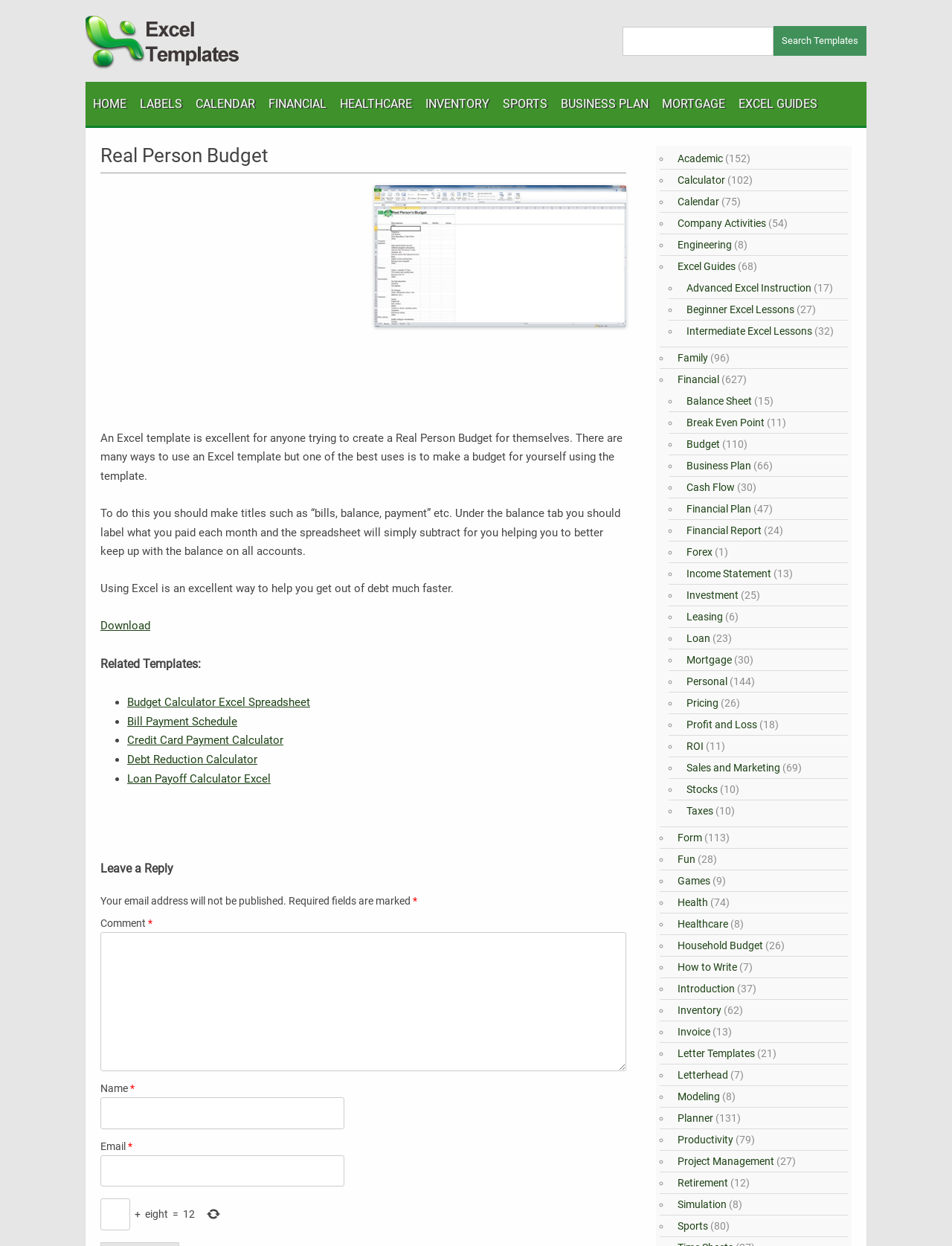Please identify the bounding box coordinates of the clickable region that I should interact with to perform the following instruction: "Download the Real Person Budget template". The coordinates should be expressed as four float numbers between 0 and 1, i.e., [left, top, right, bottom].

[0.105, 0.497, 0.158, 0.507]